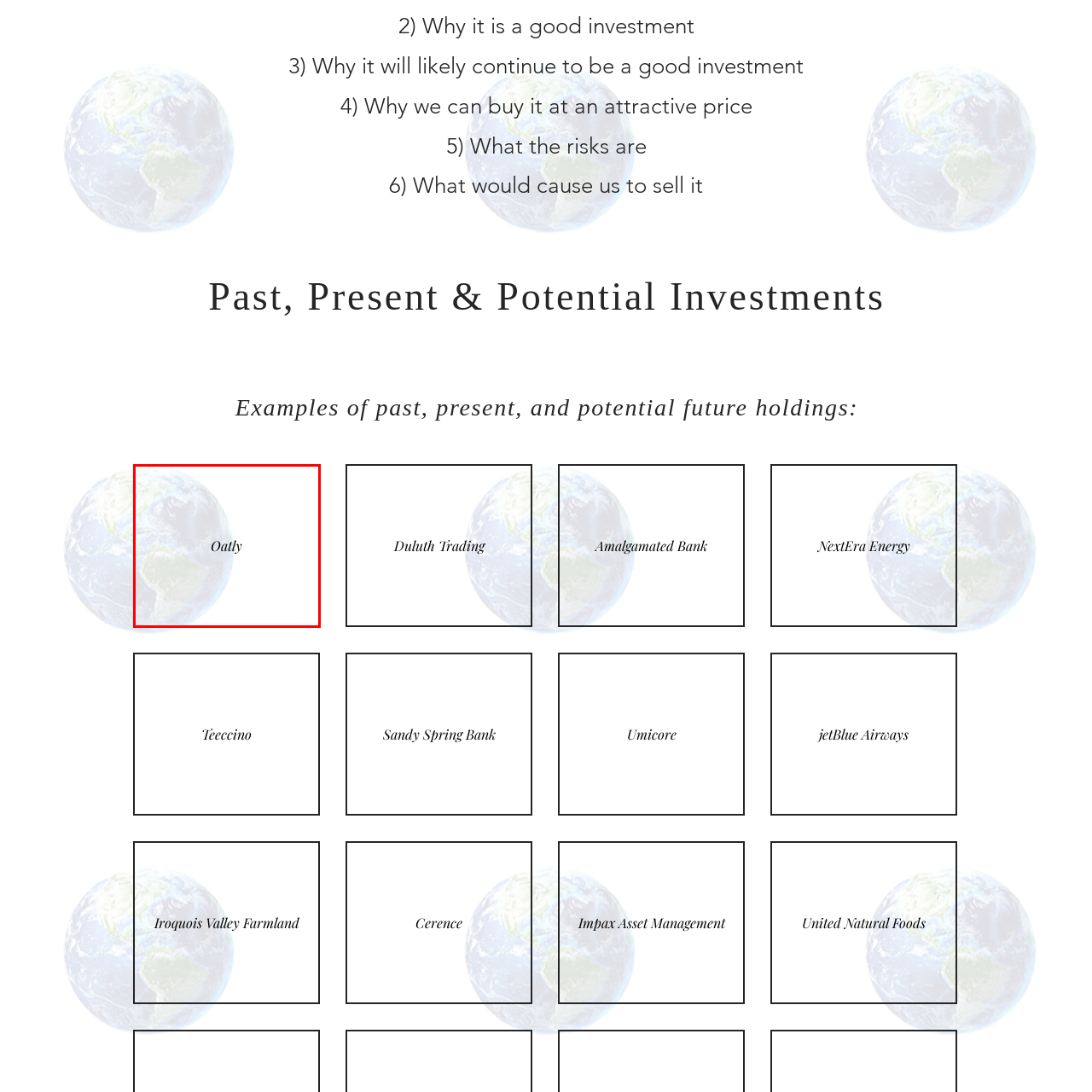What is the shape of the object symbolizing global presence?
Study the area inside the red bounding box in the image and answer the question in detail.

The image features a globe, which is a three-dimensional representation of the Earth, symbolizing the global presence and impact of Oatly, a popular oat milk brand.